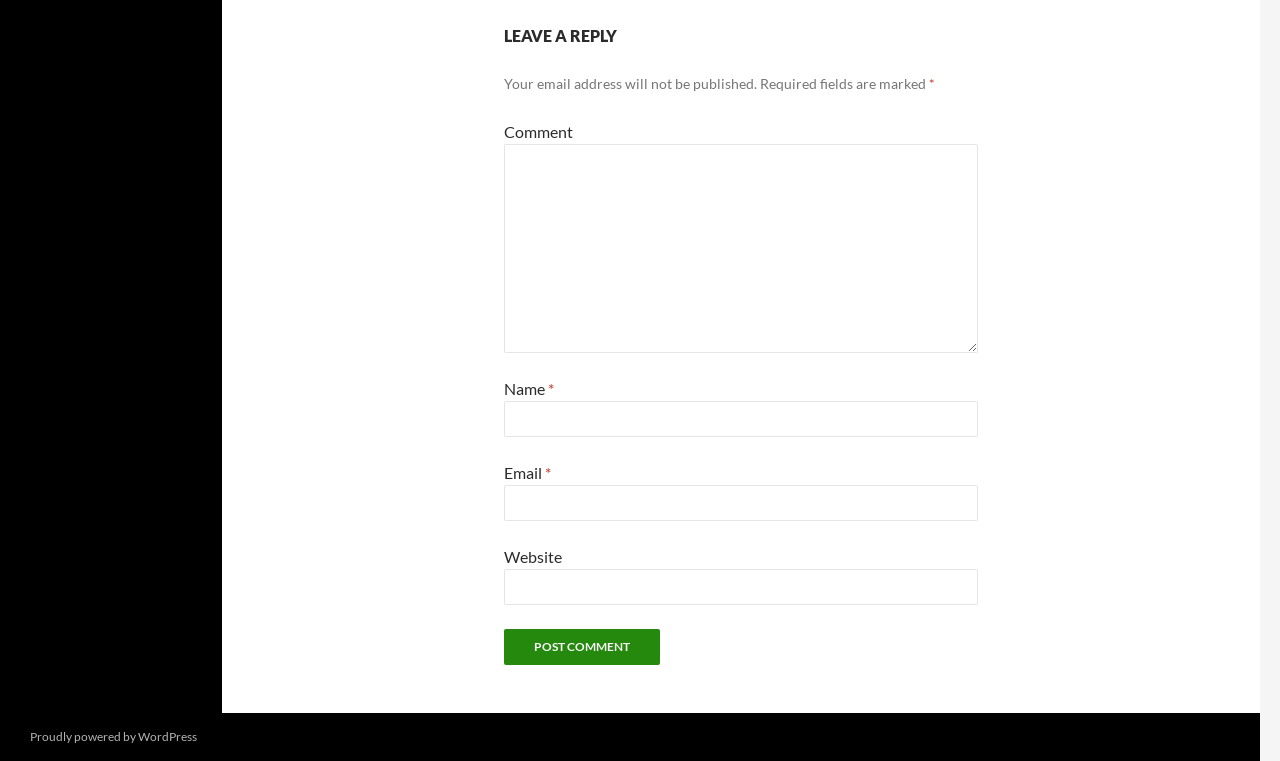Provide the bounding box coordinates of the HTML element this sentence describes: "parent_node: Website name="url"". The bounding box coordinates consist of four float numbers between 0 and 1, i.e., [left, top, right, bottom].

[0.394, 0.748, 0.764, 0.795]